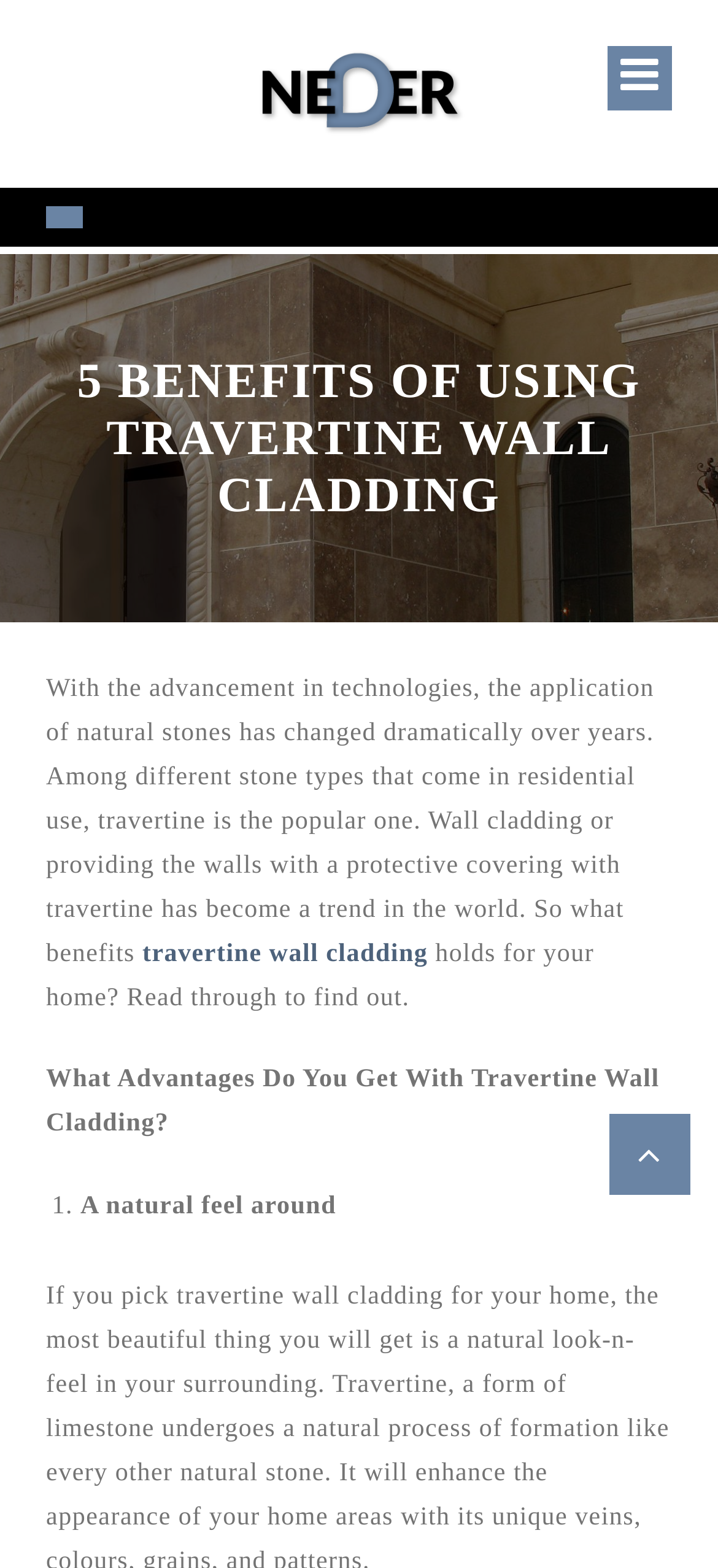Create a detailed narrative describing the layout and content of the webpage.

The webpage appears to be an article discussing the benefits of using travertine wall cladding. At the top of the page, there is a logo link situated near the center, accompanied by an image of the logo. Below the logo, there is a main article section that occupies the majority of the page.

The article begins with a heading that reads "5 BENEFITS OF USING TRAVERTINE WALL CLADDING" in a prominent position. Following the heading, there is a paragraph of text that introduces the topic of travertine wall cladding, mentioning its growing popularity in residential use. The paragraph contains a link to "travertine wall cladding" and ends with a sentence encouraging readers to continue reading to learn more.

Below the introductory paragraph, there is a subheading that asks "What Advantages Do You Get With Travertine Wall Cladding?" This is followed by a numbered list, with the first item being "1. A natural feel around". The list item is accompanied by a brief description of the benefit. Further down, there is another paragraph that starts with the sentence "If you pick travertine wall cladding", which likely continues to discuss the advantages of using travertine wall cladding.